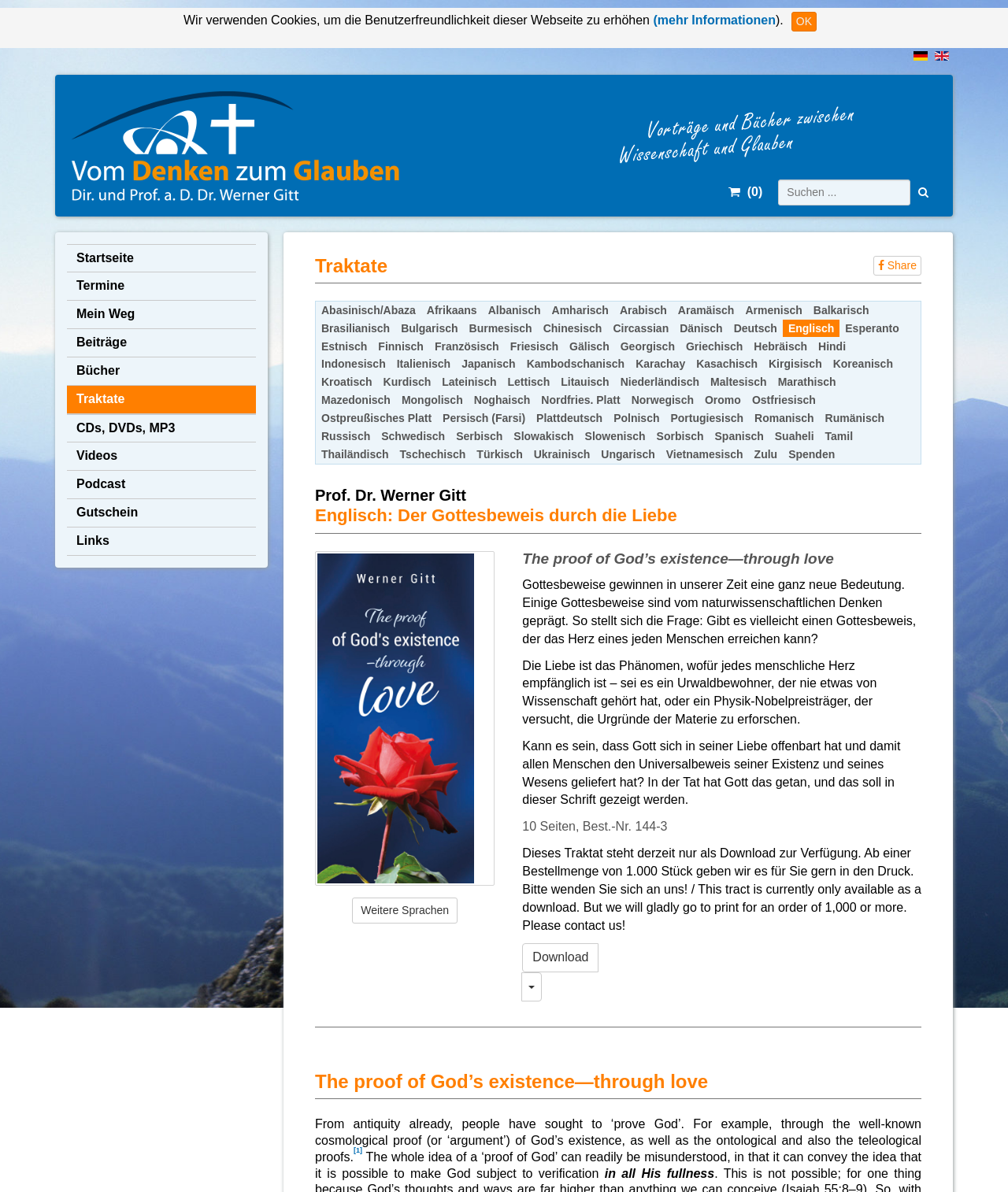Generate a thorough explanation of the webpage's elements.

This webpage is about the proof of God's existence, specifically focusing on the proof through love. The page has a header section with a title "Der Gottesbeweis durch die Liebe - Werner Gitt" and a language selection option with flags for Deutsch and English.

Below the header, there is a notification bar with a message about using cookies to enhance user experience, accompanied by a link to "mehr Informationen" (more information) and an "OK" button.

On the top-right corner, there is a search bar with a magnifying glass icon and a placeholder text "Suchen..." (Search...). Next to the search bar, there is a link with a share icon and the text "Share".

The main content area is divided into two sections. On the left side, there is a navigation menu with links to various pages, including "Startseite" (Home), "Termine" (Events), "Mein Weg" (My Path), "Beiträge" (Articles), "Bücher" (Books), "Traktate" (Tracts), "CDs, DVDs, MP3", "Videos", "Podcast", "Gutschein" (Gift), and "Links".

On the right side, there is a list of links to different languages, including Abasinisch/Abaza, Afrikaans, Albanisch, Amharisch, Arabisch, Aramäisch, Armenisch, and many others. The list is quite extensive, with over 40 languages represented.

At the top of the language list, there is a heading "Traktate" (Tracts), indicating that the list is related to tracts or religious publications in different languages.